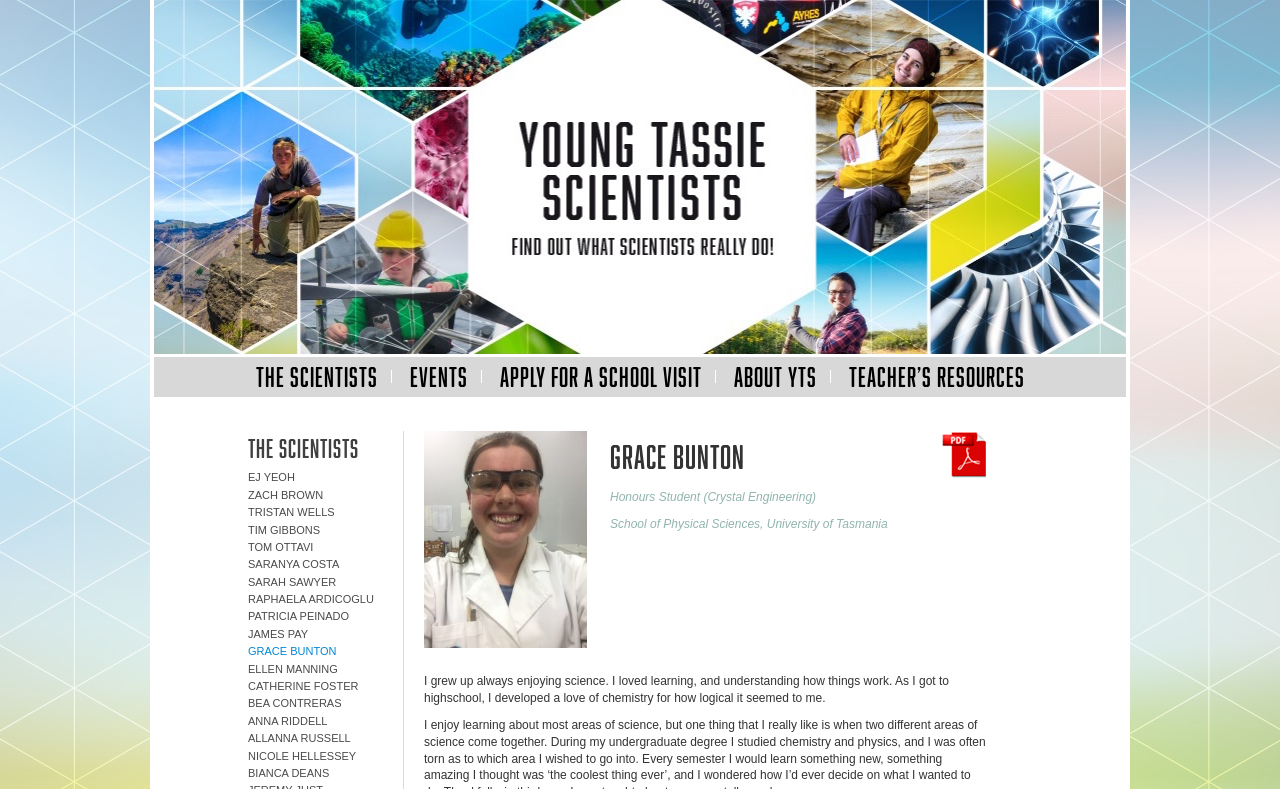Provide a brief response to the question using a single word or phrase: 
What is the student's attitude towards science?

She loves it